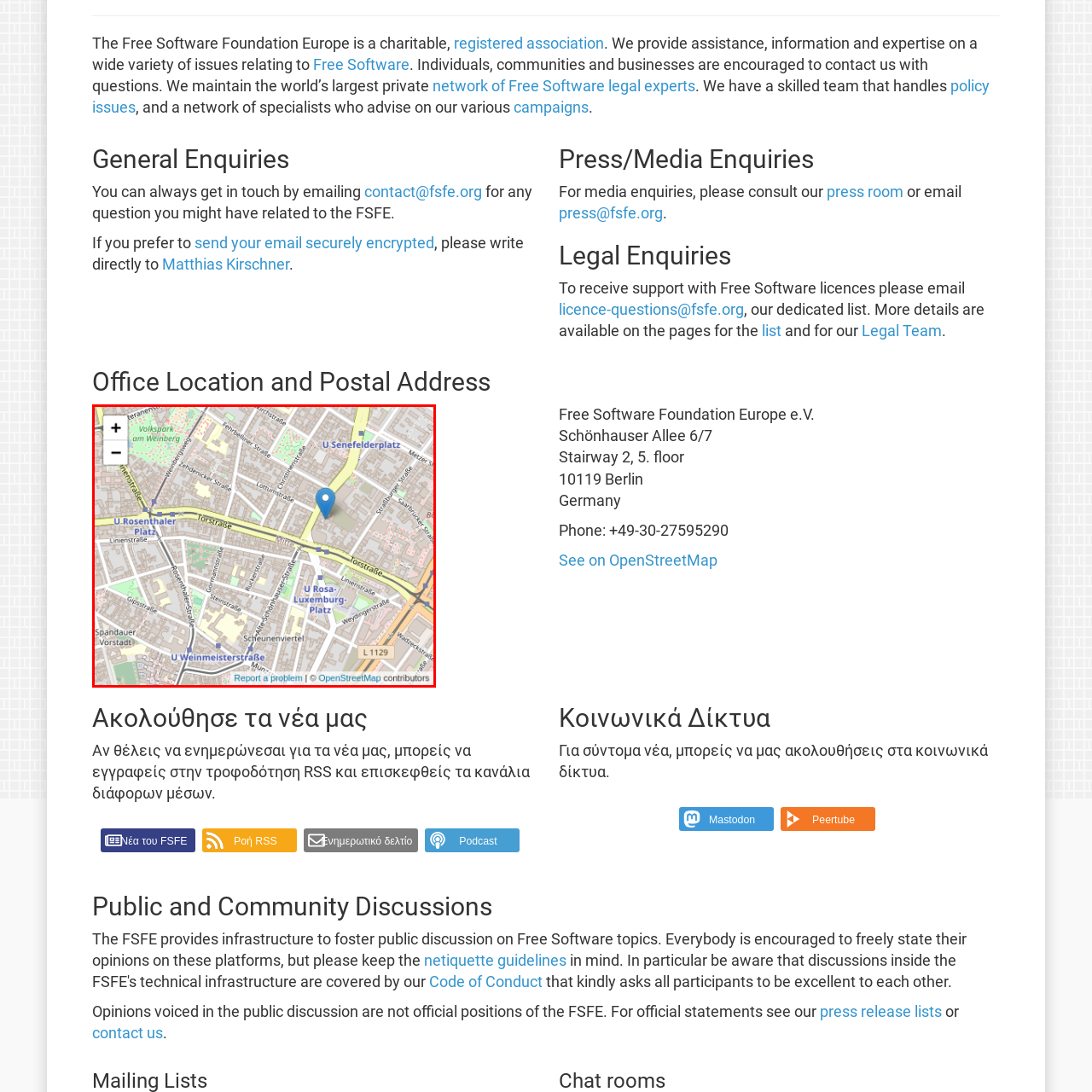Direct your attention to the area enclosed by the green rectangle and deliver a comprehensive answer to the subsequent question, using the image as your reference: 
What type of stations are marked on the map?

The map features public transit stations, such as U Rosenthaler Platz and U Senefelderplatz, which are useful for navigating the area and finding the FSFE office.